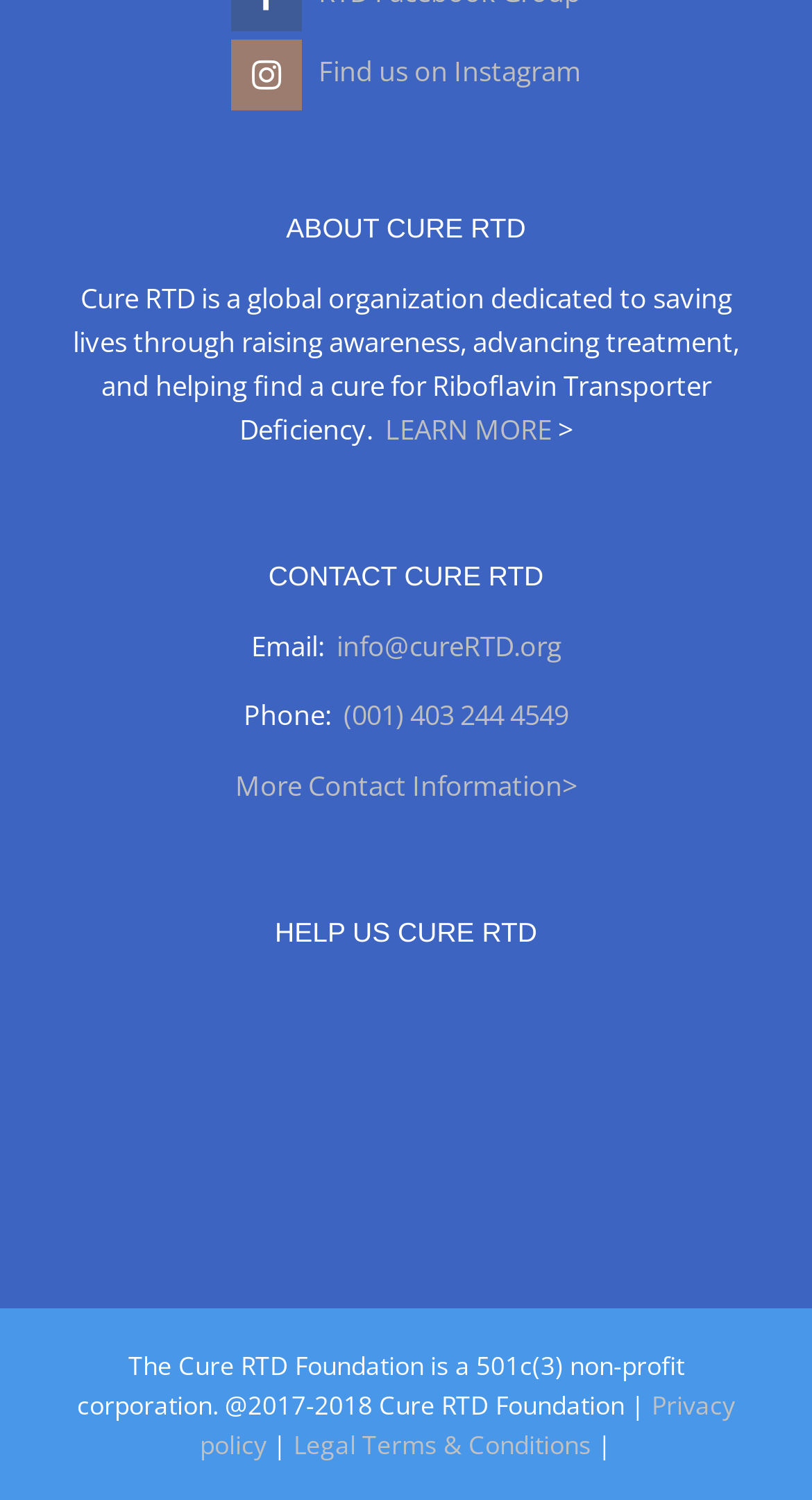What type of corporation is the Cure RTD Foundation?
Examine the image and give a concise answer in one word or a short phrase.

501c(3) non-profit